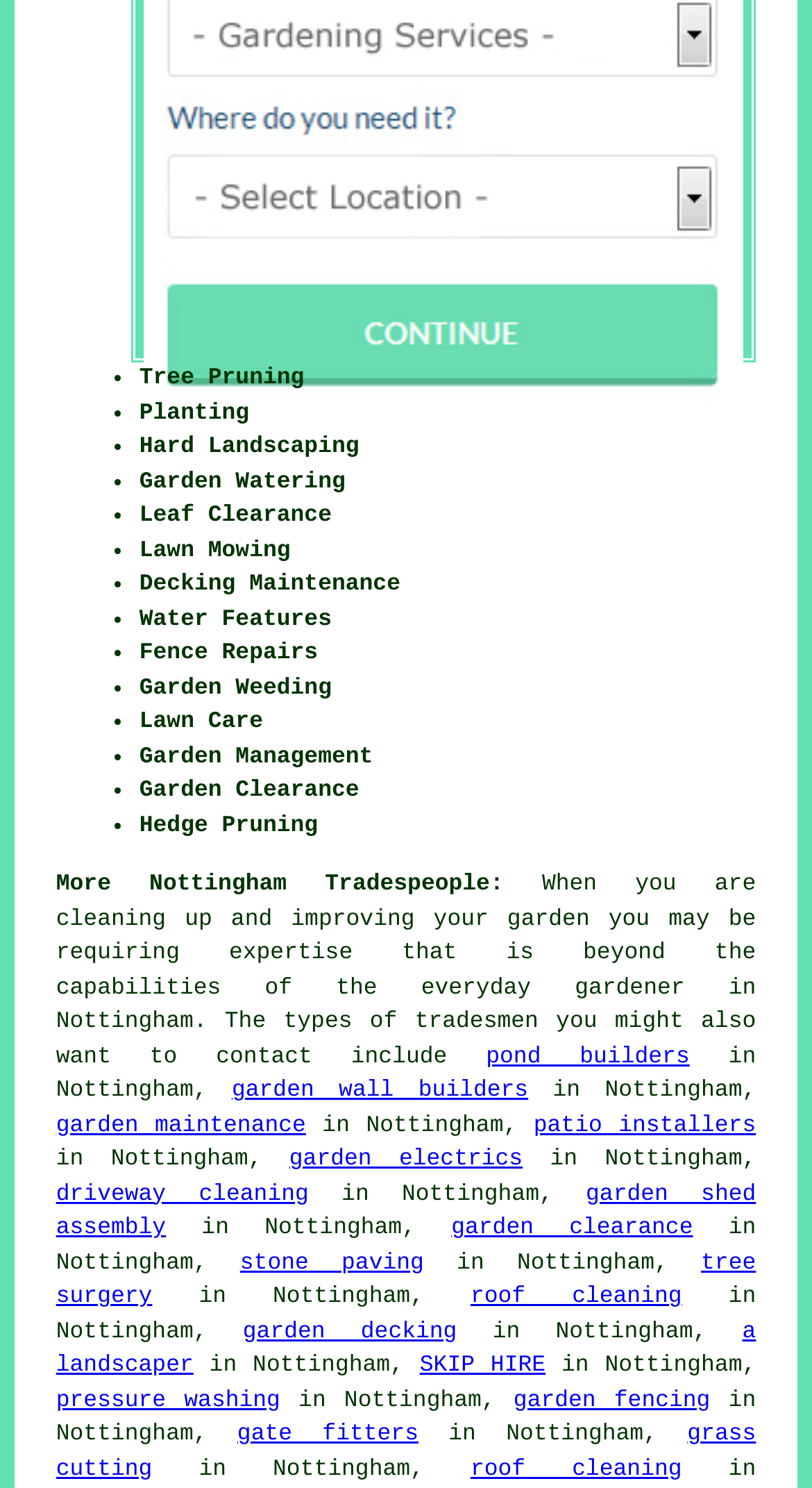What other tradespeople might be needed for garden improvement?
Based on the image, answer the question with a single word or brief phrase.

Pond builders, garden wall builders, etc.